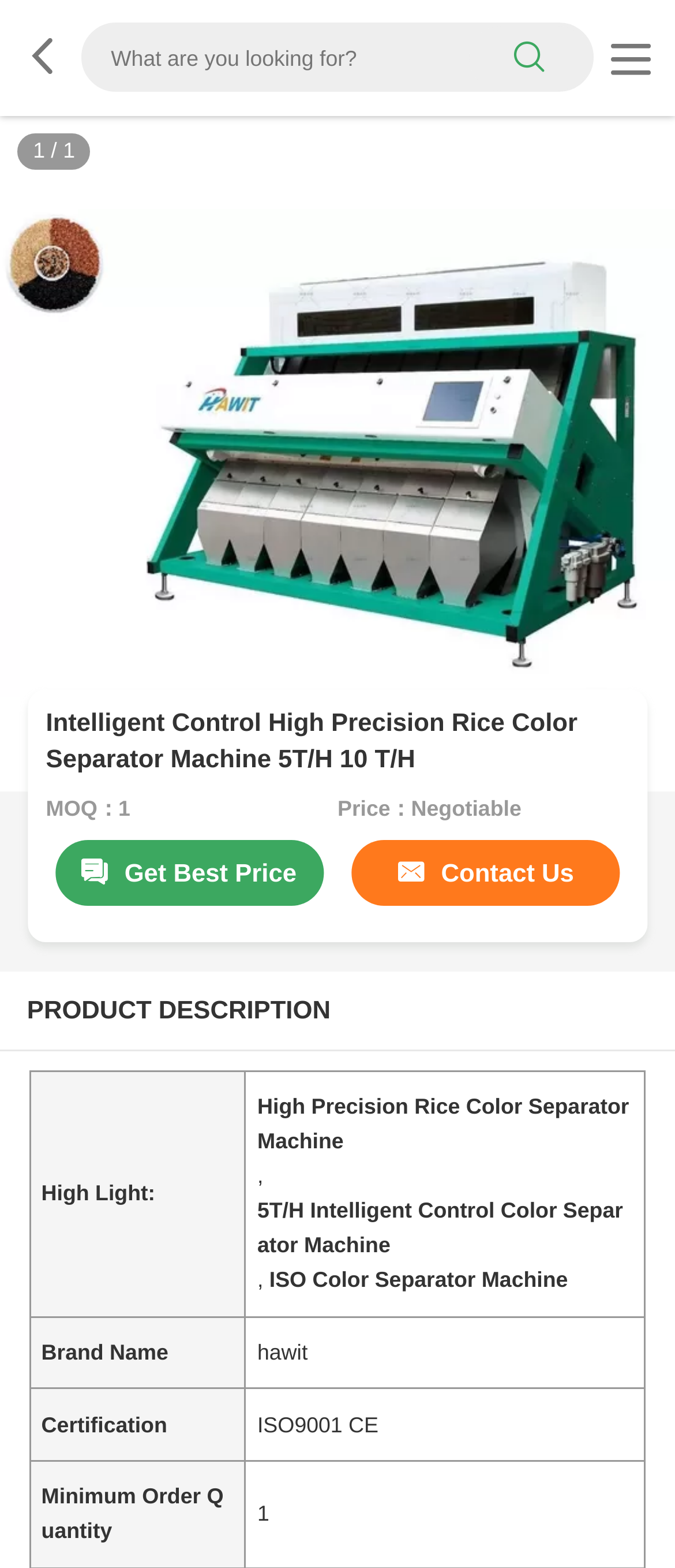Analyze the image and give a detailed response to the question:
What is the minimum order quantity?

I found the answer by looking at the product details section, where it says 'MOQ：1', which stands for Minimum Order Quantity.